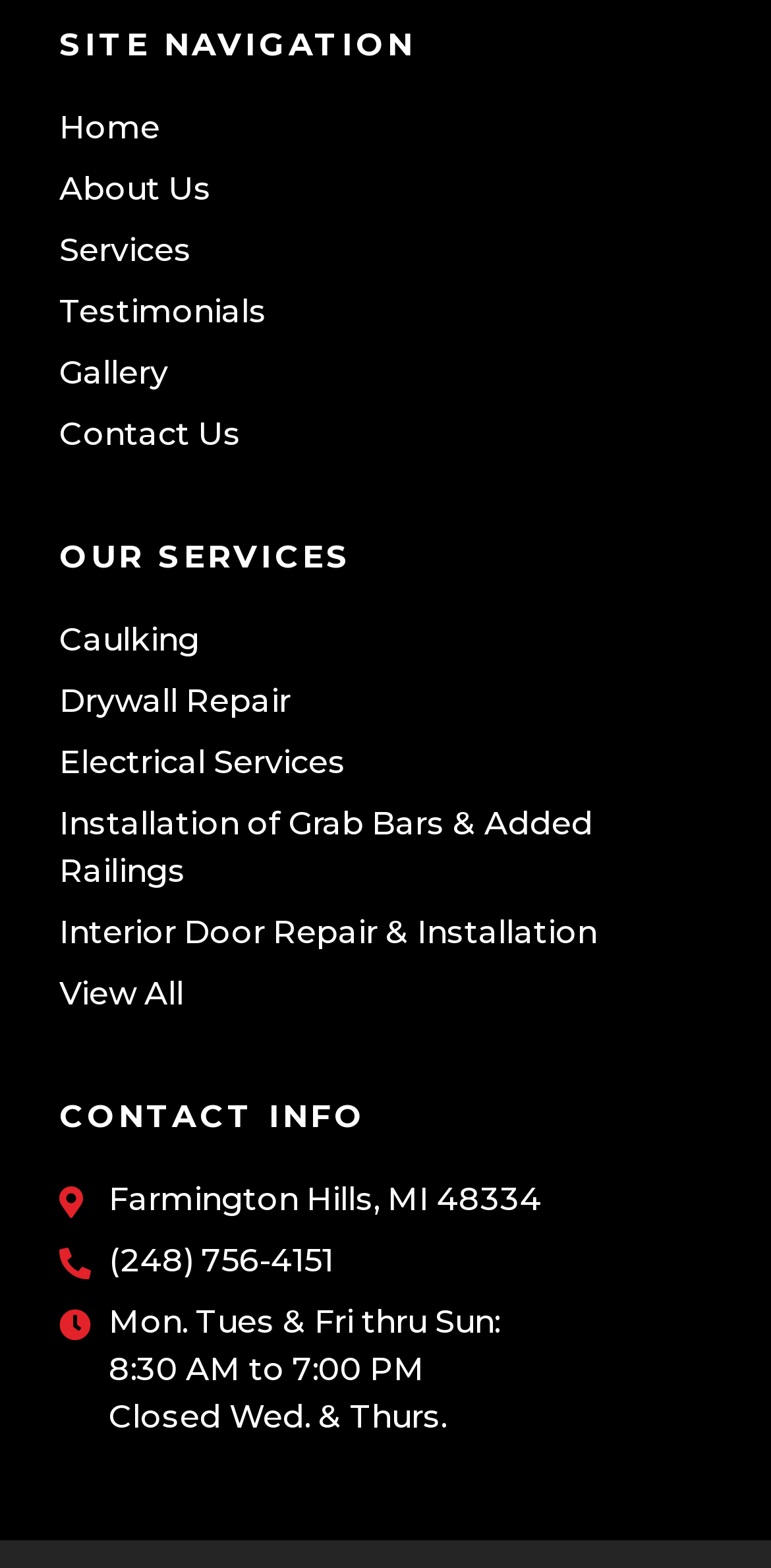Locate the bounding box coordinates of the clickable area to execute the instruction: "go to home page". Provide the coordinates as four float numbers between 0 and 1, represented as [left, top, right, bottom].

[0.077, 0.067, 0.923, 0.098]